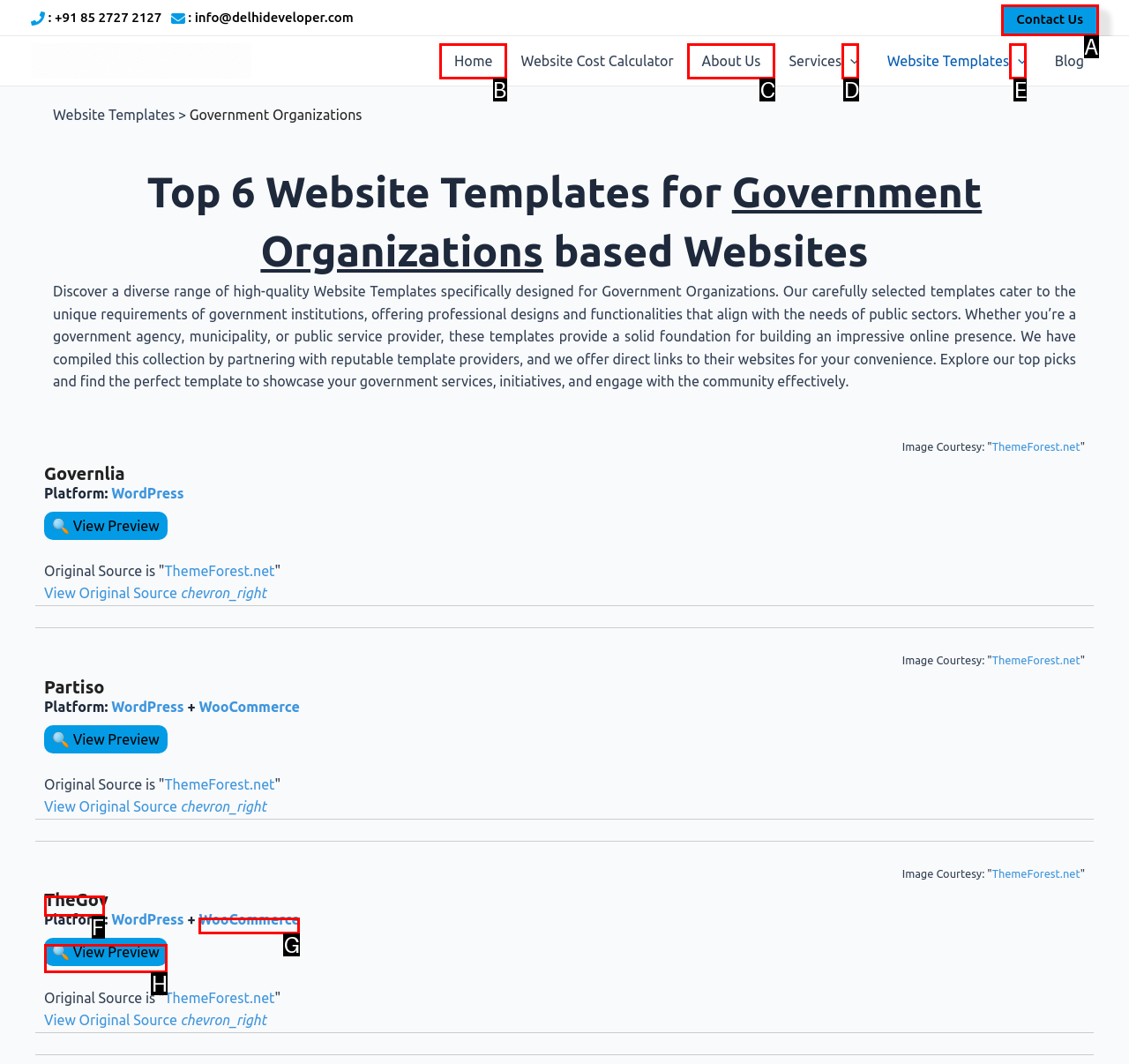Select the letter that corresponds to the UI element described as: Advertise with us
Answer by providing the letter from the given choices.

None